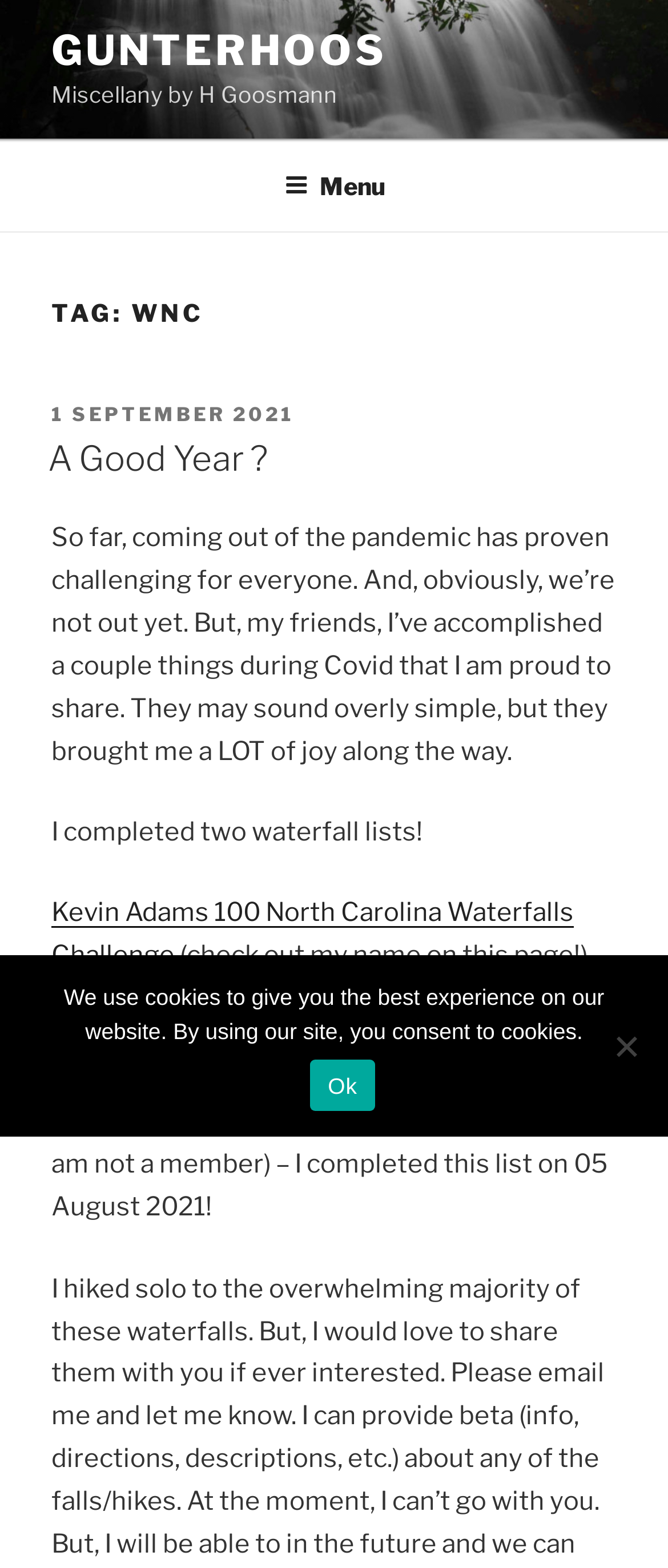How many waterfall lists did the author complete?
From the image, provide a succinct answer in one word or a short phrase.

Two